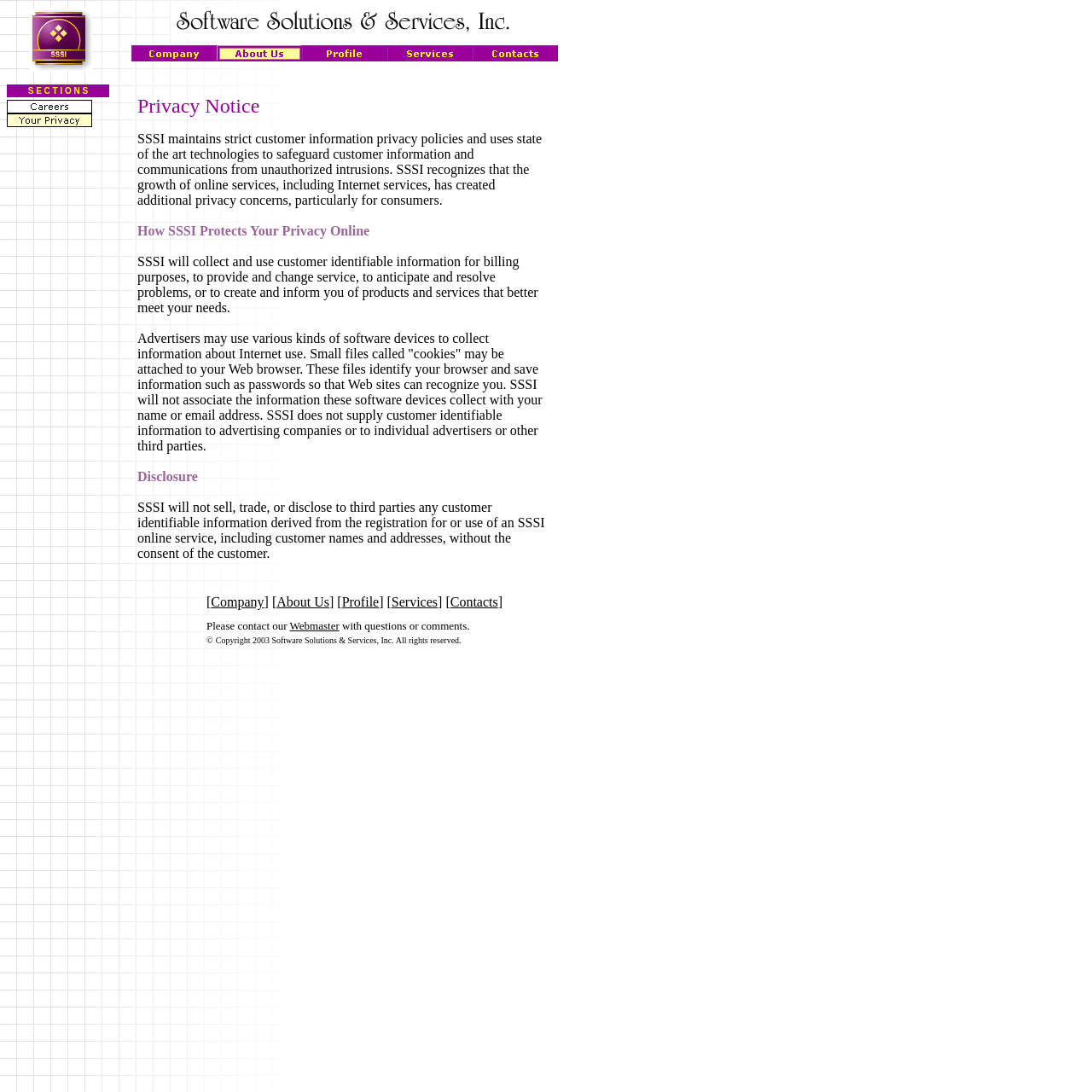Analyze the image and deliver a detailed answer to the question: What does SSSI use customer identifiable information for?

As stated on the webpage, SSSI will collect and use customer identifiable information for billing purposes, to provide and change service, to anticipate and resolve problems, or to create and inform users of products and services that better meet their needs.